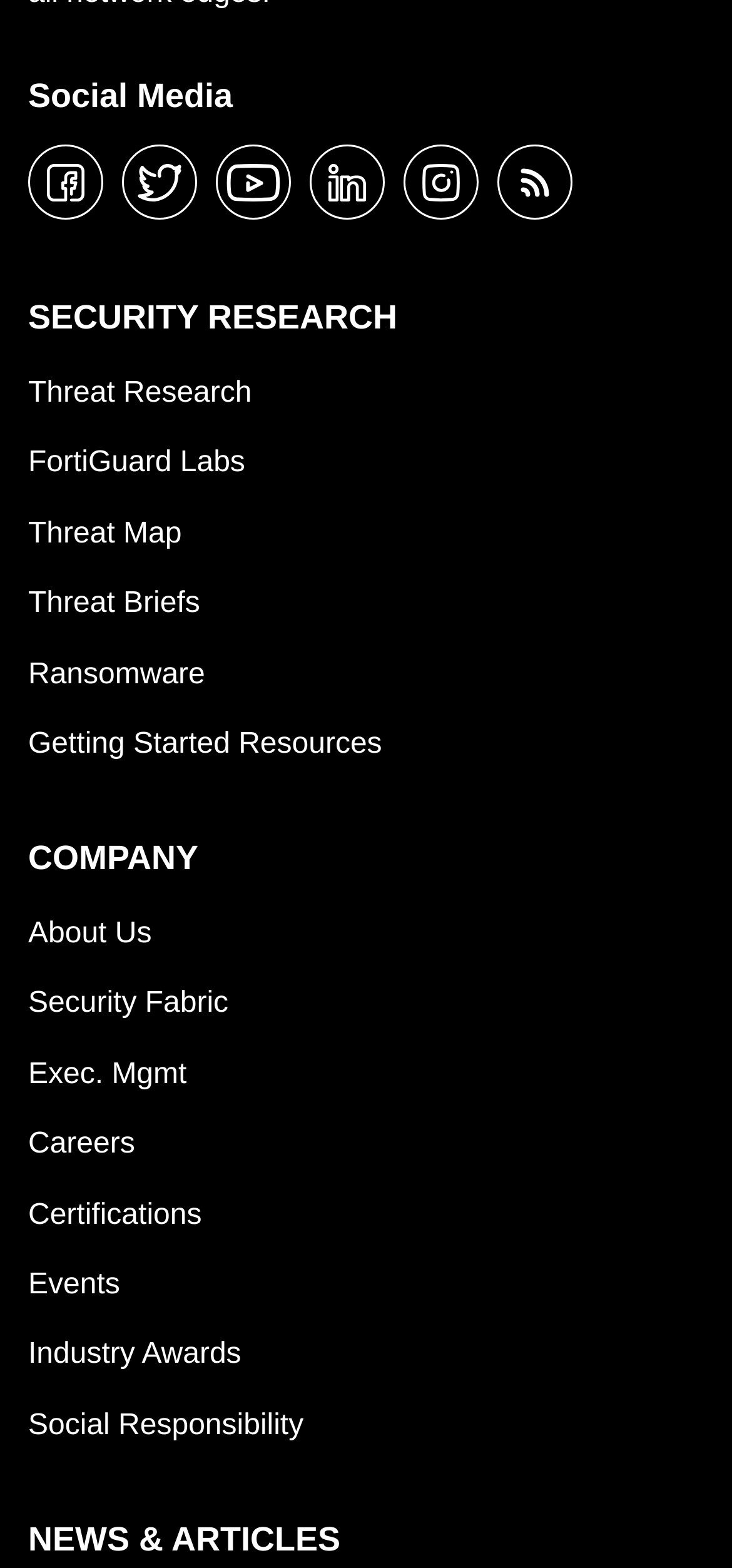Please find the bounding box coordinates of the element that needs to be clicked to perform the following instruction: "read about threat research". The bounding box coordinates should be four float numbers between 0 and 1, represented as [left, top, right, bottom].

[0.038, 0.228, 0.344, 0.273]